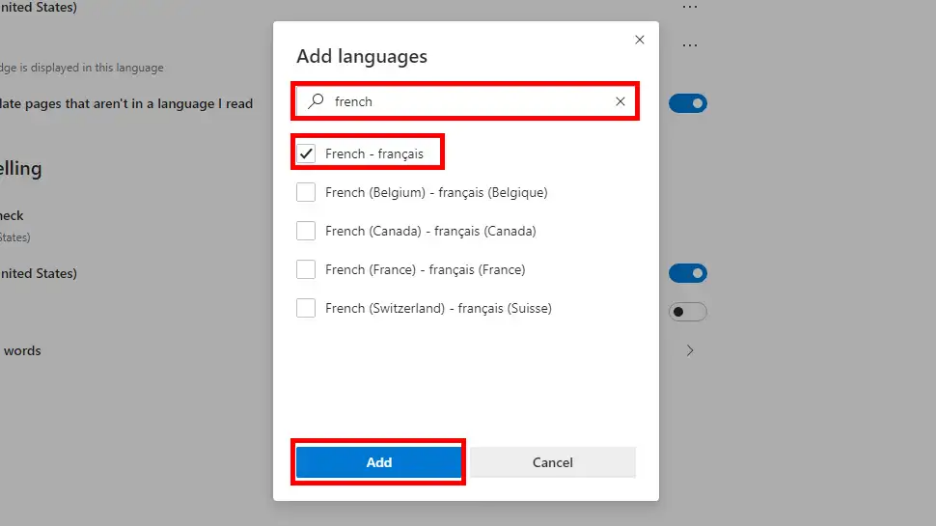Give a detailed account of the visual content in the image.

The image showcases a user interface for adding languages, specifically focusing on the selection of the French language. At the top of the dialog box, there is a search bar where the user can type "french" to quickly locate the desired language option. Below the search field, the box displays the selected language, "French - français," which is checked, indicating it's chosen to be added. Additionally, multiple variants of French are listed, including options for Belgium, Canada, France, and Switzerland, each with their own checkbox for selection. At the bottom, a prominent blue button labeled "Add" is visible, providing the option to finalize the language addition. The background appears neutral, enhancing the visibility of the interactive elements on the screen.